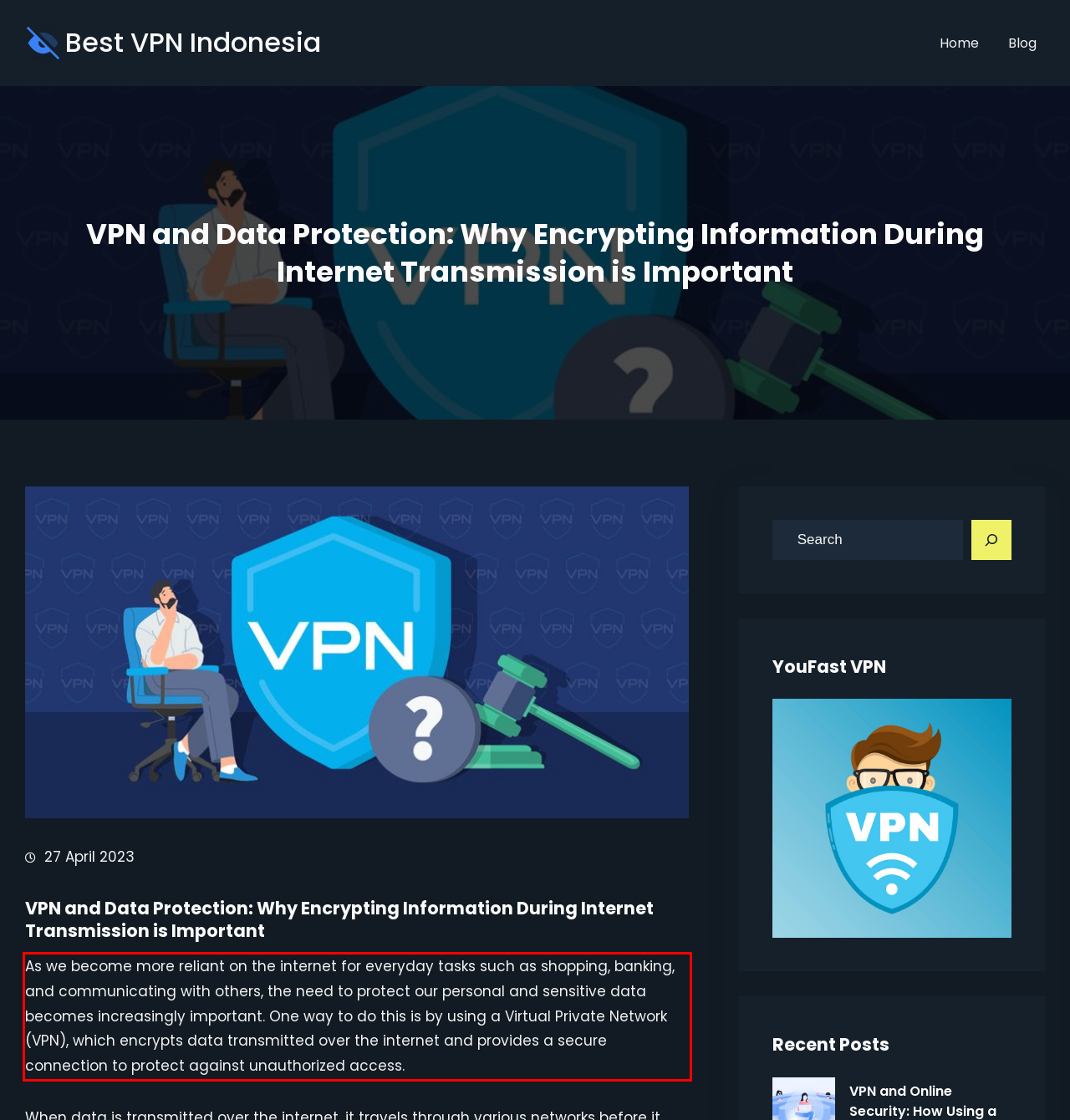Identify the red bounding box in the webpage screenshot and perform OCR to generate the text content enclosed.

As we become more reliant on the internet for everyday tasks such as shopping, banking, and communicating with others, the need to protect our personal and sensitive data becomes increasingly important. One way to do this is by using a Virtual Private Network (VPN), which encrypts data transmitted over the internet and provides a secure connection to protect against unauthorized access.